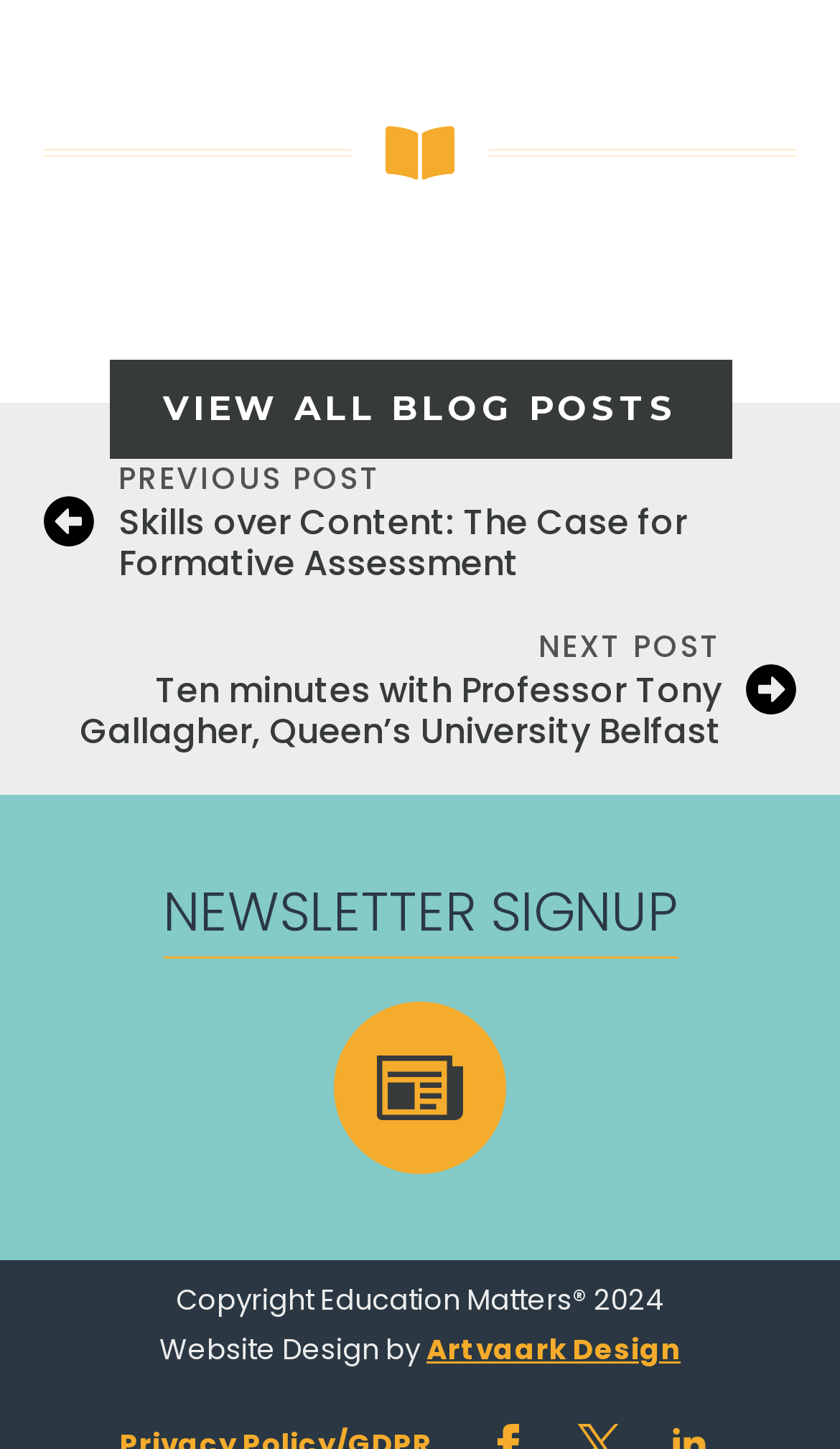What is the title of the previous blog post?
Examine the image and give a concise answer in one word or a short phrase.

Skills over Content